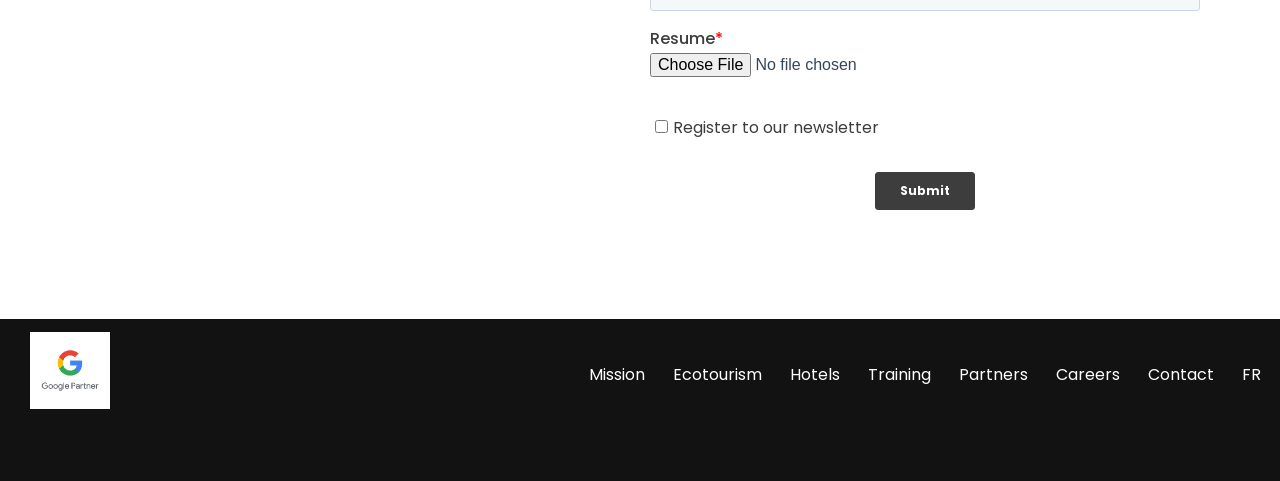Please identify the bounding box coordinates of the area I need to click to accomplish the following instruction: "visit the Neve page".

[0.082, 0.923, 0.113, 0.971]